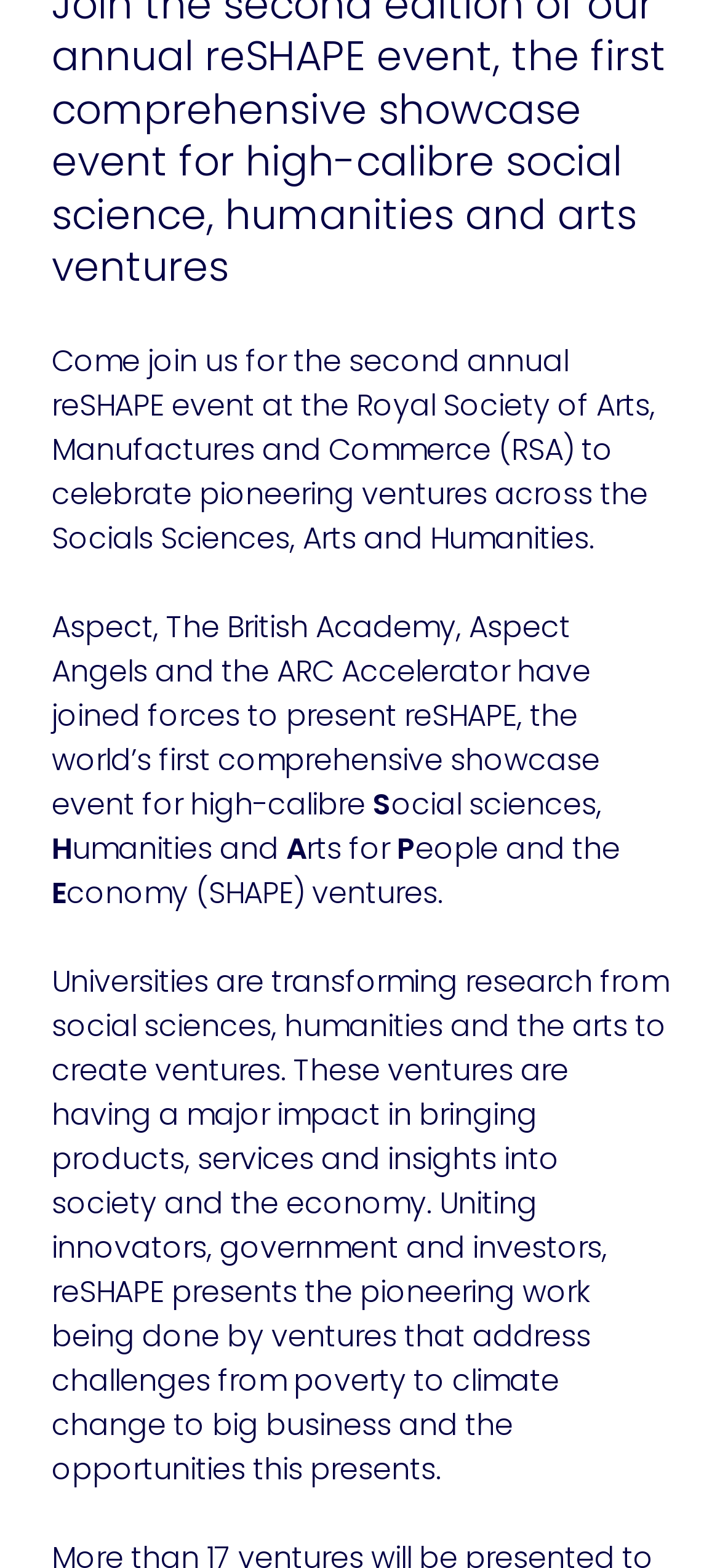Extract the bounding box coordinates of the UI element described: "ARC Scale". Provide the coordinates in the format [left, top, right, bottom] with values ranging from 0 to 1.

[0.0, 0.16, 1.0, 0.22]